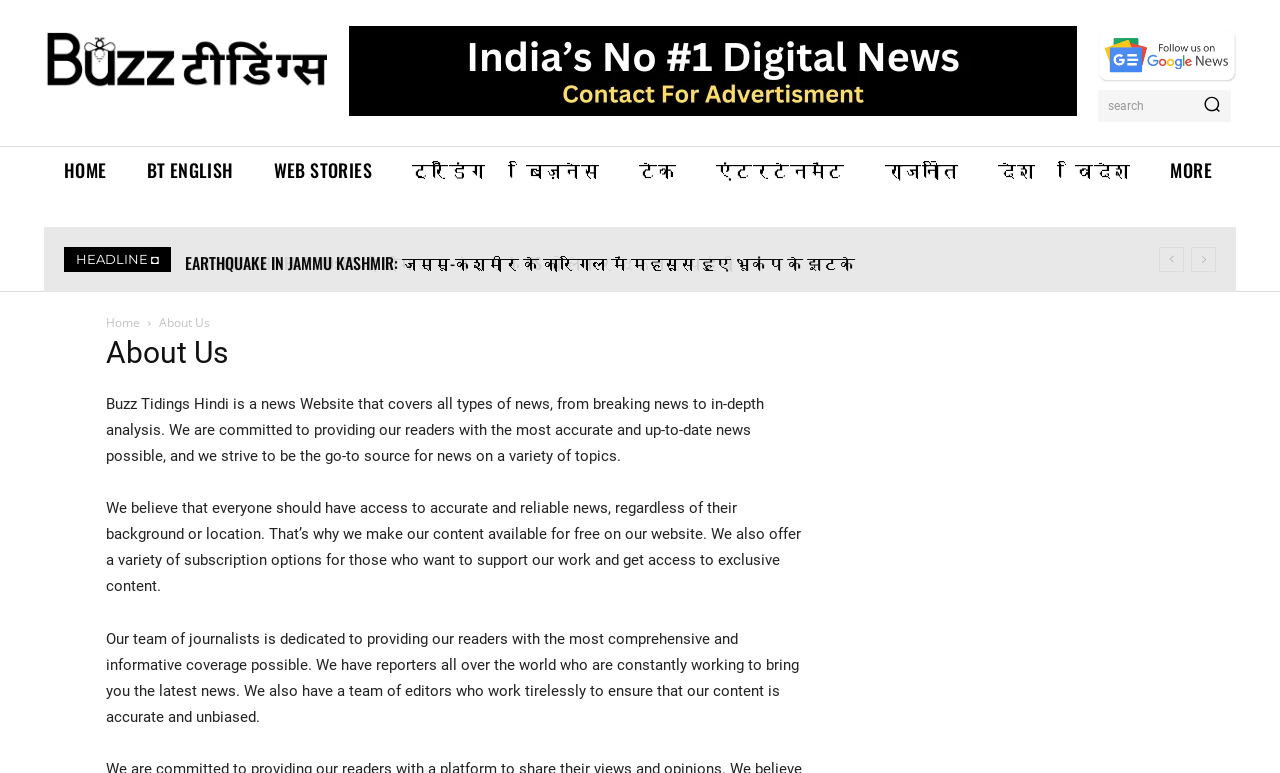Based on the element description: "parent_node: search aria-label="Search"", identify the bounding box coordinates for this UI element. The coordinates must be four float numbers between 0 and 1, listed as [left, top, right, bottom].

[0.932, 0.116, 0.962, 0.158]